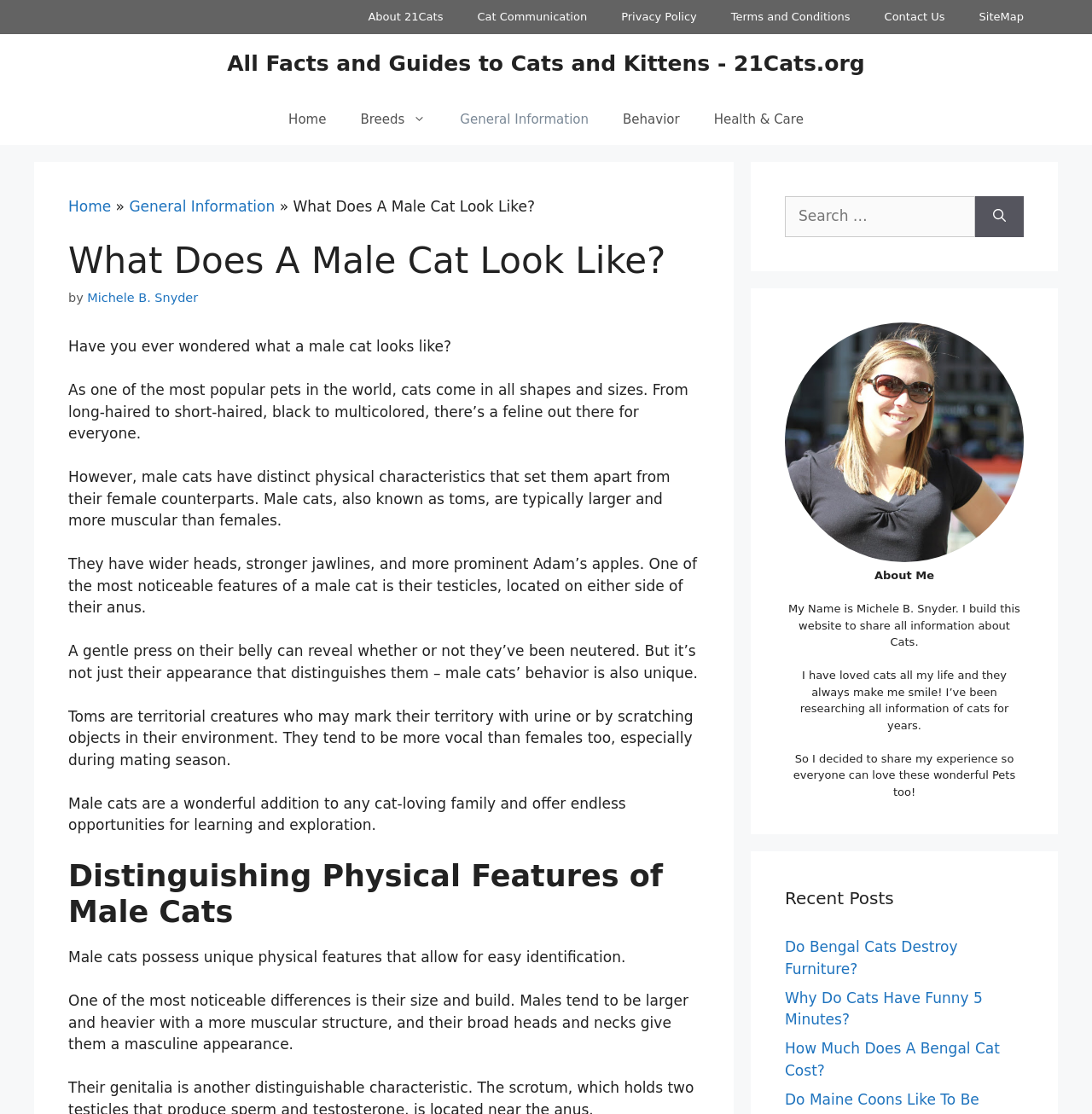Identify the bounding box coordinates of the area that should be clicked in order to complete the given instruction: "Click on the 'About 21Cats' link". The bounding box coordinates should be four float numbers between 0 and 1, i.e., [left, top, right, bottom].

[0.321, 0.0, 0.421, 0.031]